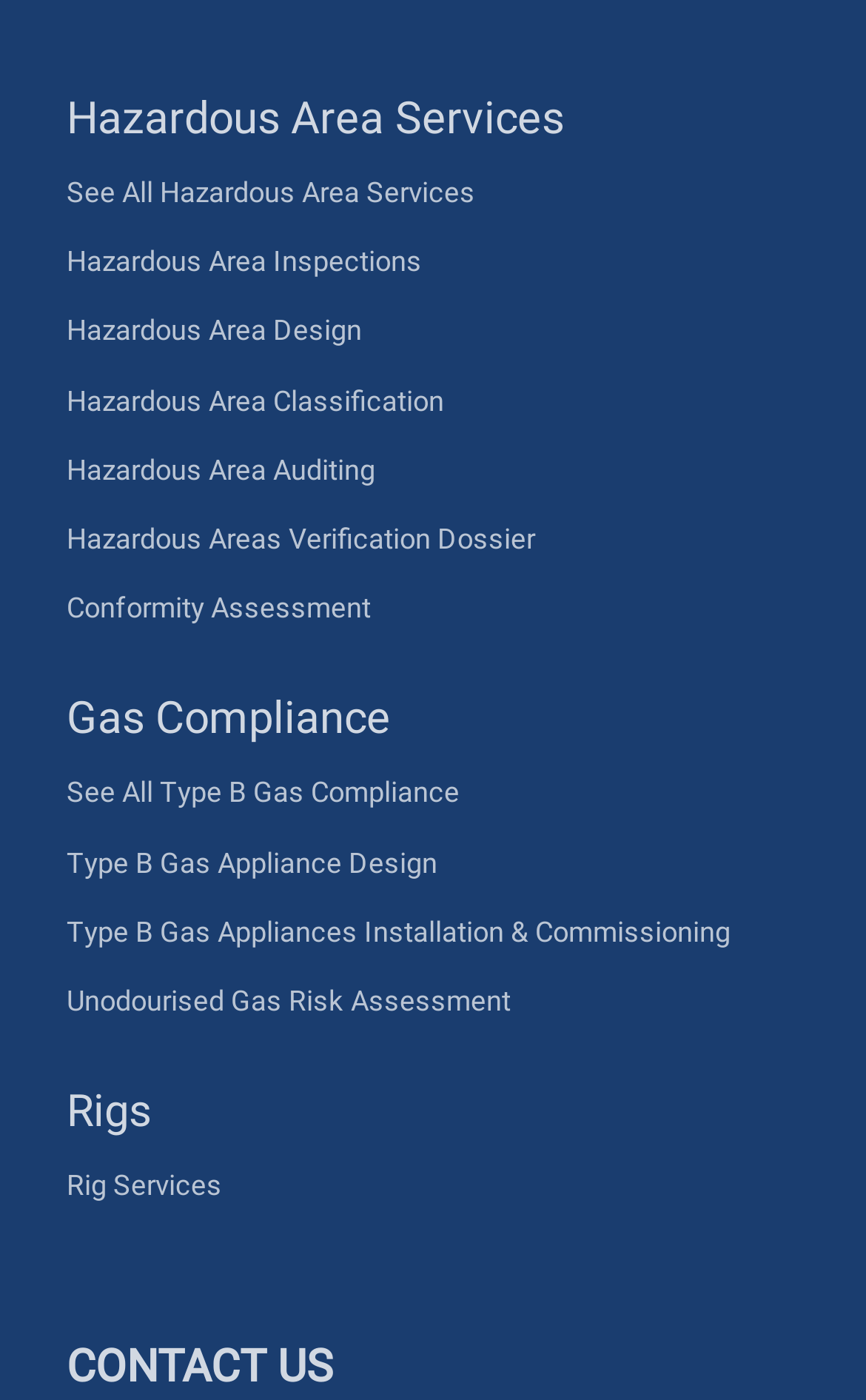Please give a one-word or short phrase response to the following question: 
What is the second type of service offered under Gas Compliance?

Type B Gas Appliance Design